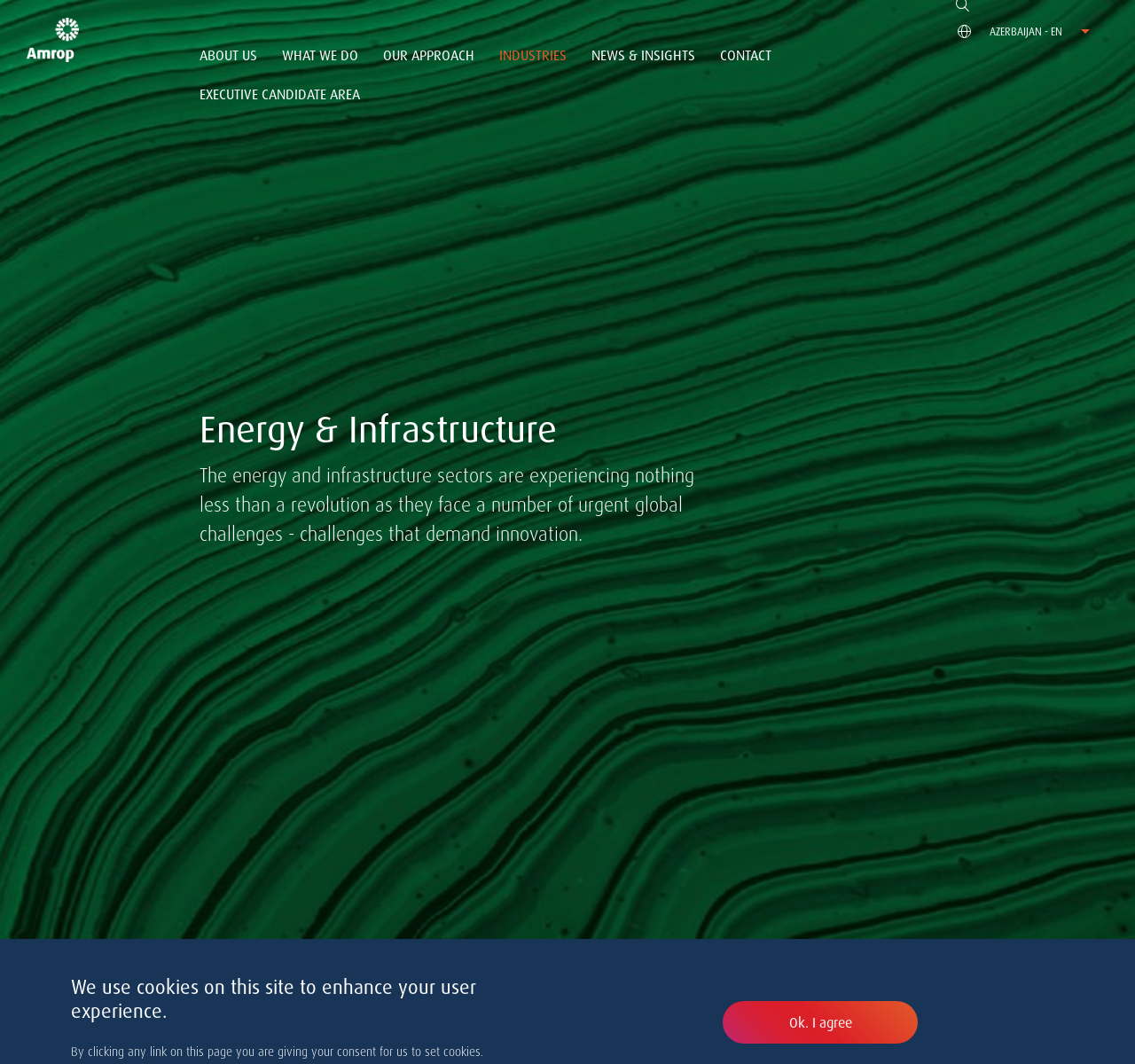Find and specify the bounding box coordinates that correspond to the clickable region for the instruction: "Read NEWS & INSIGHTS".

[0.512, 0.033, 0.622, 0.07]